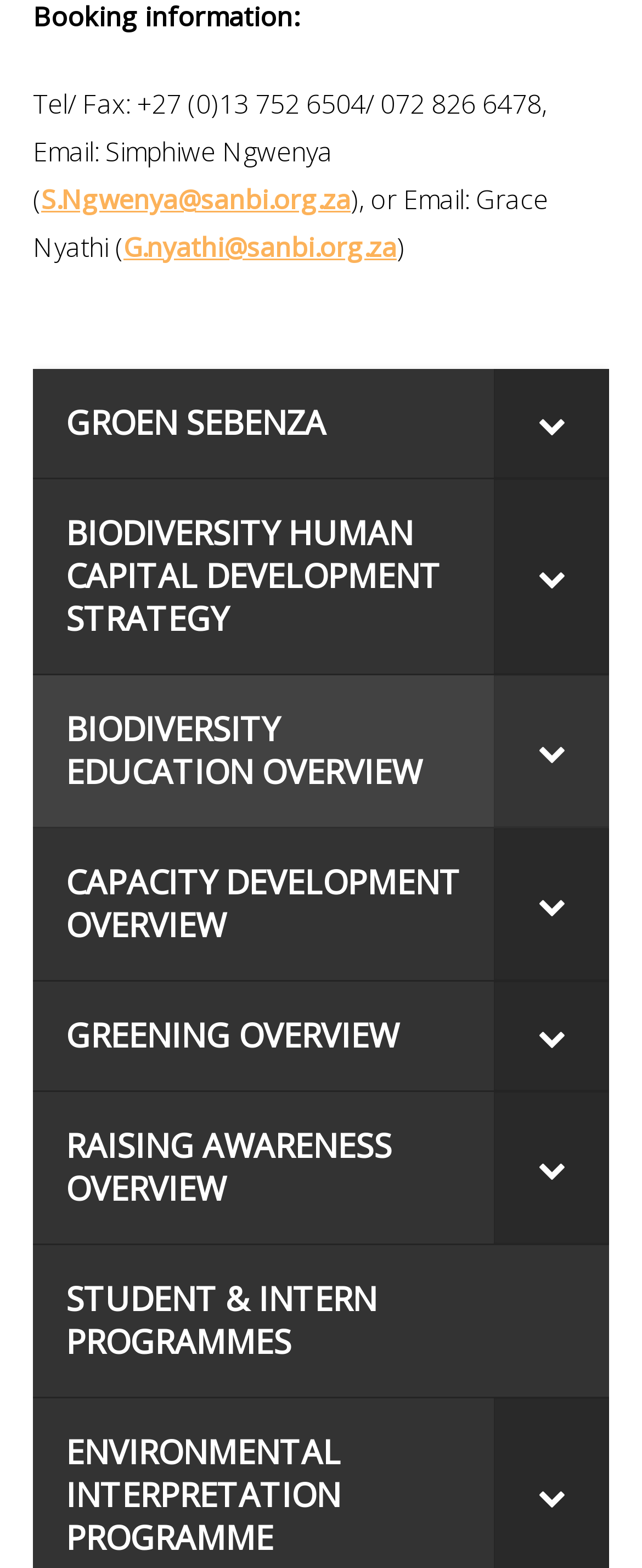Identify the bounding box for the element characterized by the following description: "Capacity Development Overview".

[0.051, 0.529, 0.949, 0.626]